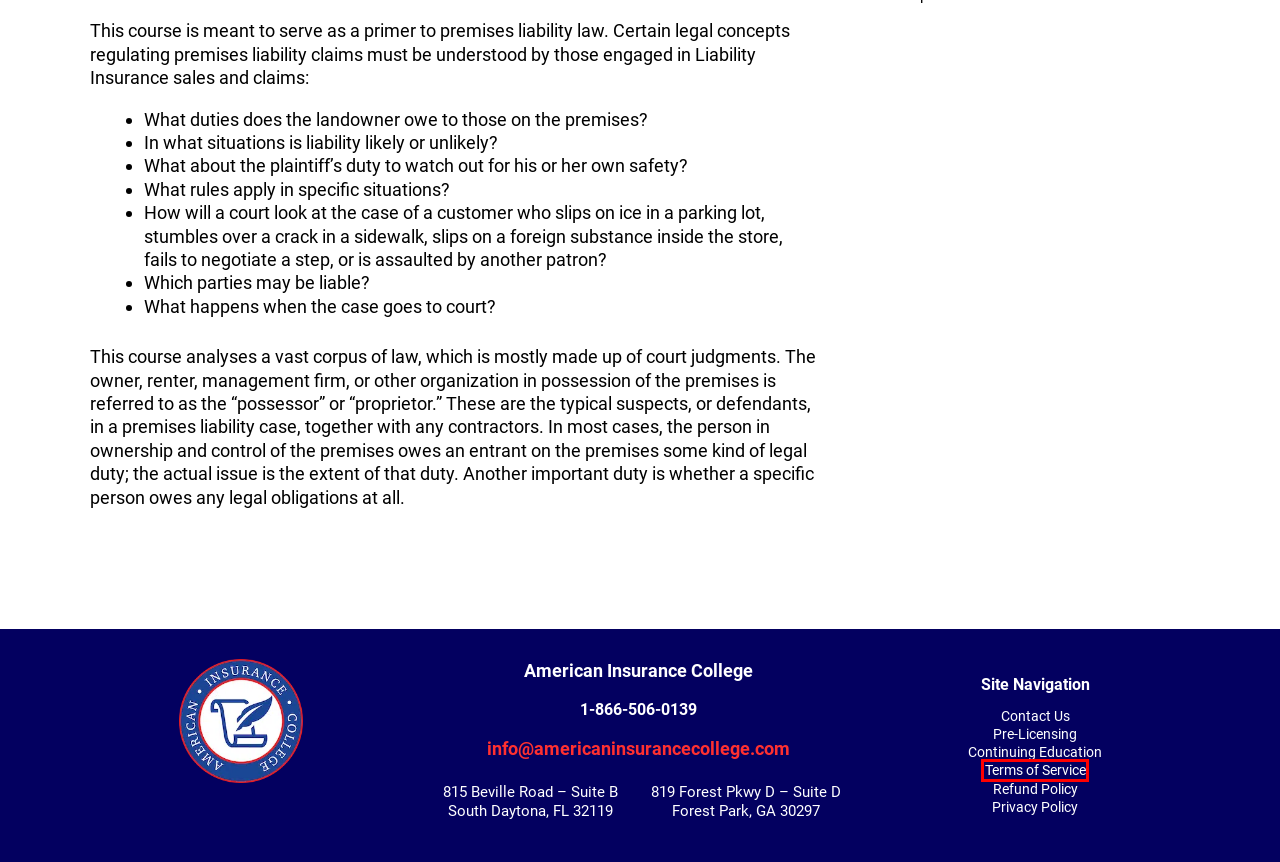Look at the screenshot of a webpage, where a red bounding box highlights an element. Select the best description that matches the new webpage after clicking the highlighted element. Here are the candidates:
A. American Insurance College - Student-Centered Insurance Education
B. Licensing - American Insurance College
C. Agent and Adjuster Continuing Education - American Insurance College
D. Refund Policy - American Insurance College
E. Terms of Service - American Insurance College
F. Cart - American Insurance College
G. Contact Us - American Insurance College
H. Privacy Policy - American Insurance College

E